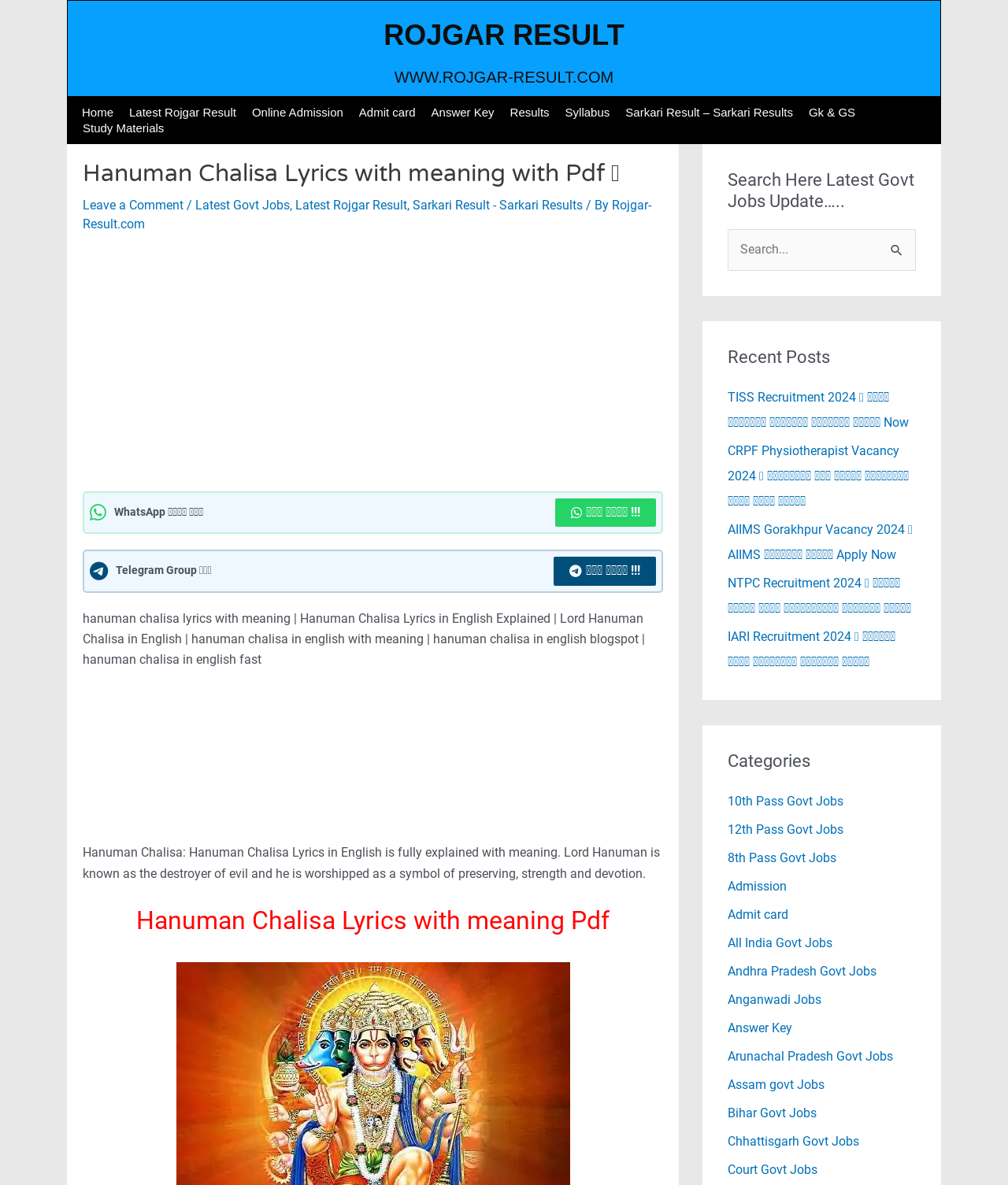Please analyze the image and give a detailed answer to the question:
What is the category of the recent post 'TISS Recruitment 2024'?

The webpage has a section 'Recent Posts' which includes a link 'TISS Recruitment 2024' and other links related to government jobs, which suggests that the category of this recent post is Govt Jobs.